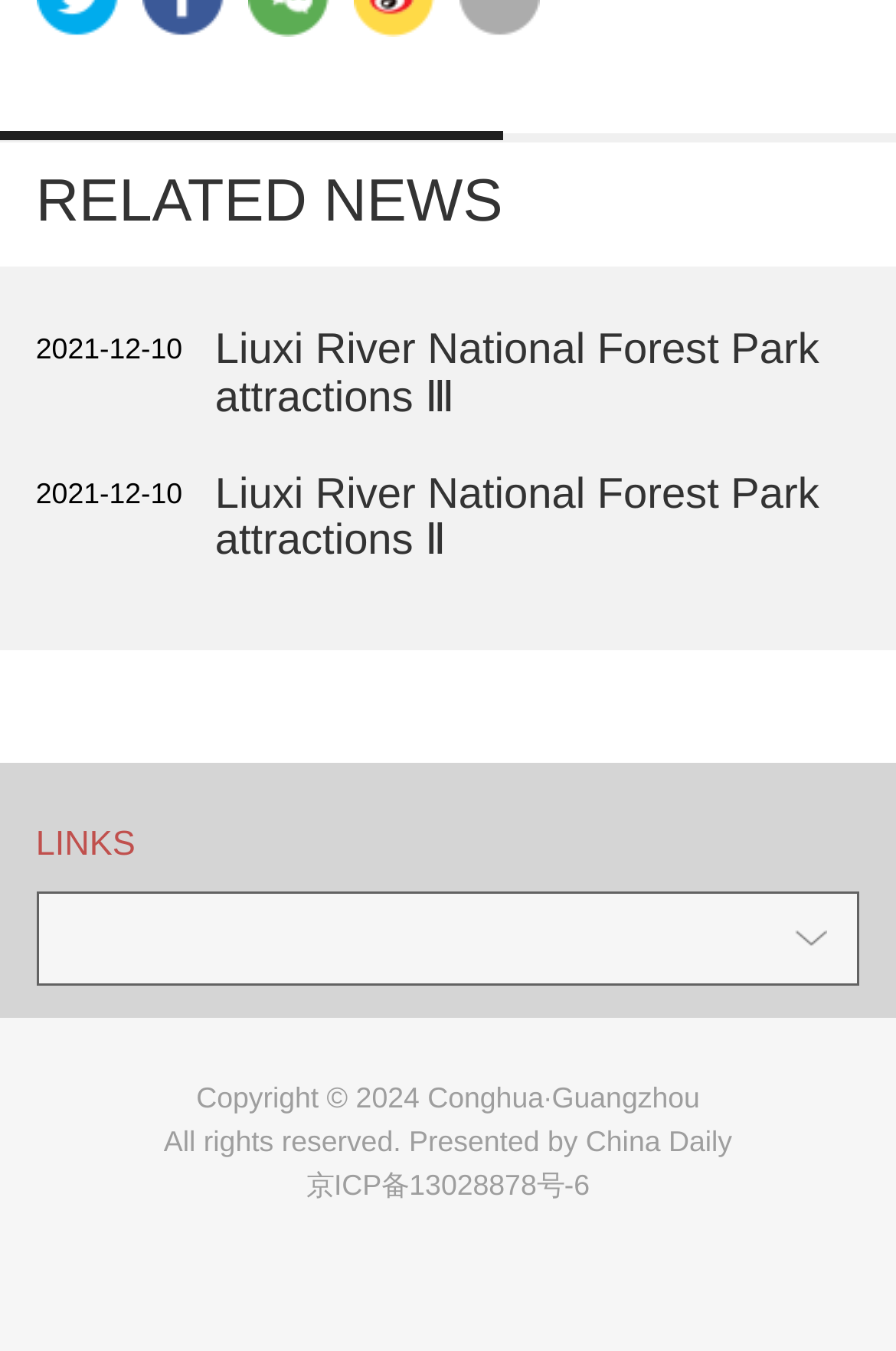Analyze the image and give a detailed response to the question:
What is the name of the newspaper presented?

The name 'China Daily' is mentioned on the webpage as part of the StaticText element 'All rights reserved. Presented by China Daily' with bounding box coordinates [0.183, 0.833, 0.817, 0.857].